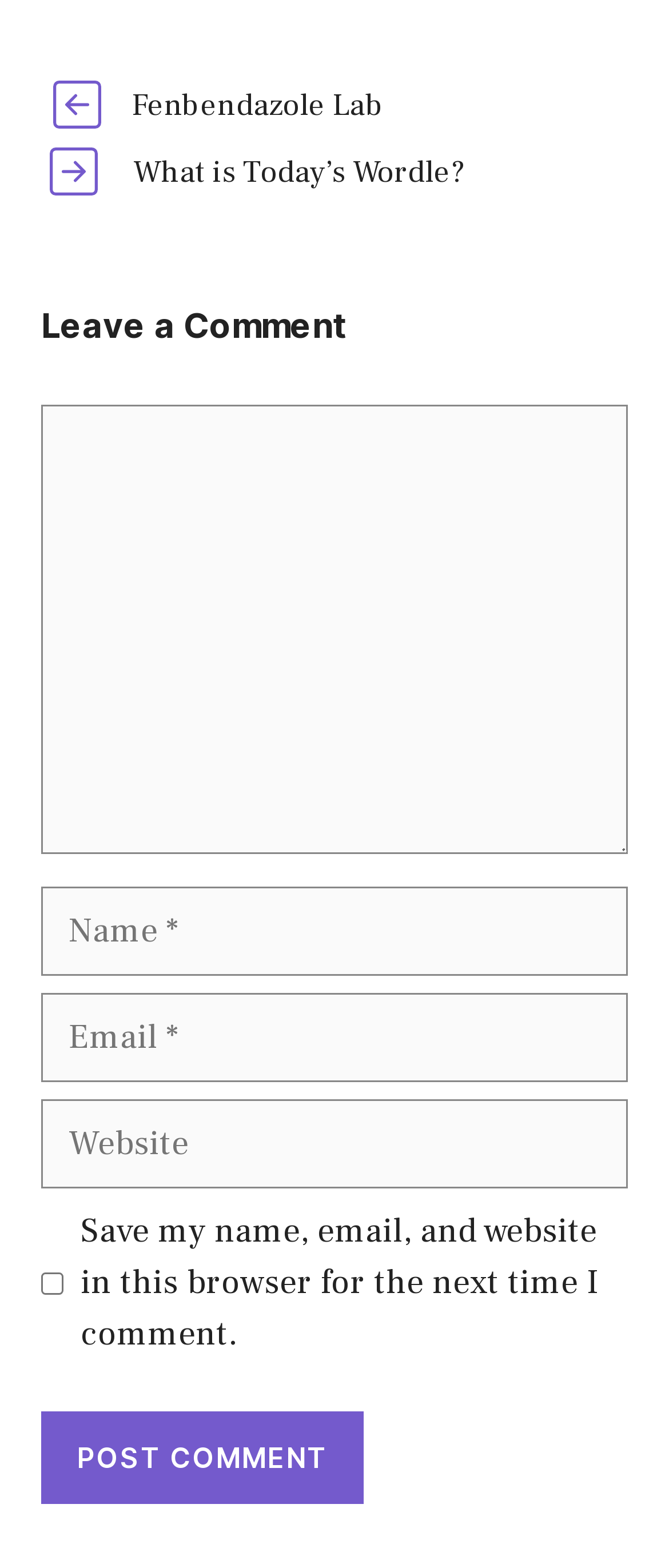Indicate the bounding box coordinates of the element that must be clicked to execute the instruction: "Click the Post Comment button". The coordinates should be given as four float numbers between 0 and 1, i.e., [left, top, right, bottom].

[0.062, 0.9, 0.544, 0.959]